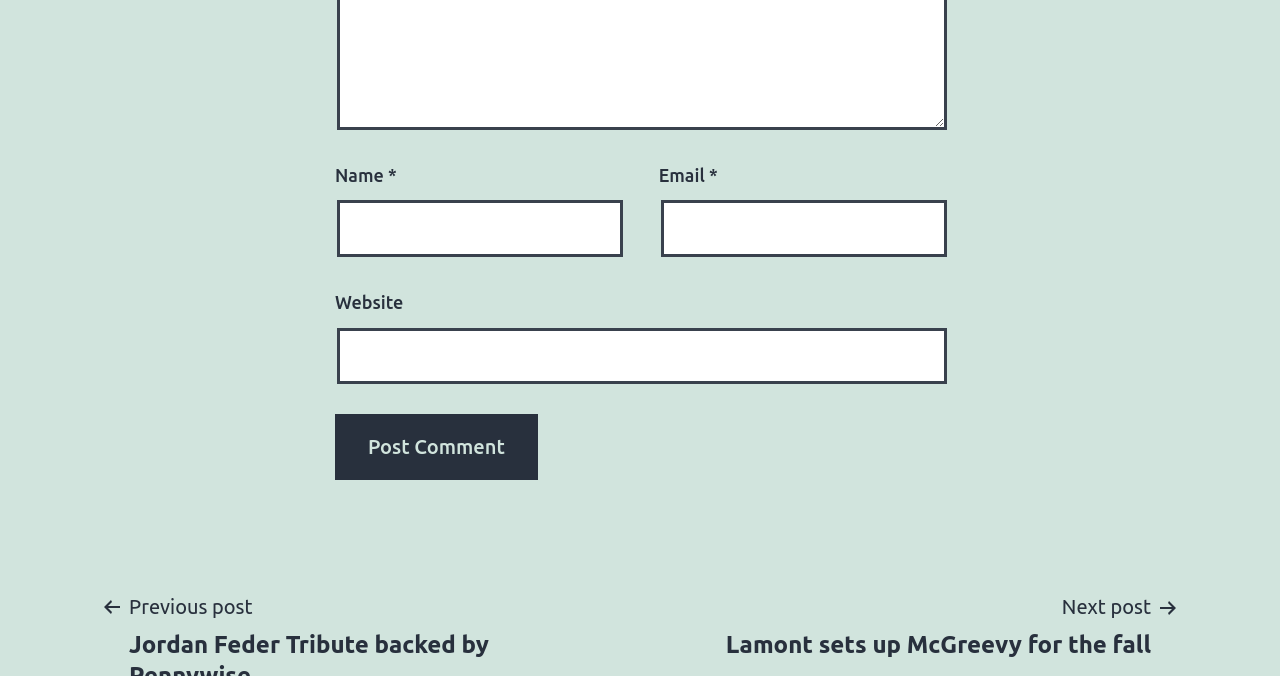Based on the element description parent_node: Name * name="author", identify the bounding box coordinates for the UI element. The coordinates should be in the format (top-left x, top-left y, bottom-right x, bottom-right y) and within the 0 to 1 range.

[0.263, 0.297, 0.487, 0.38]